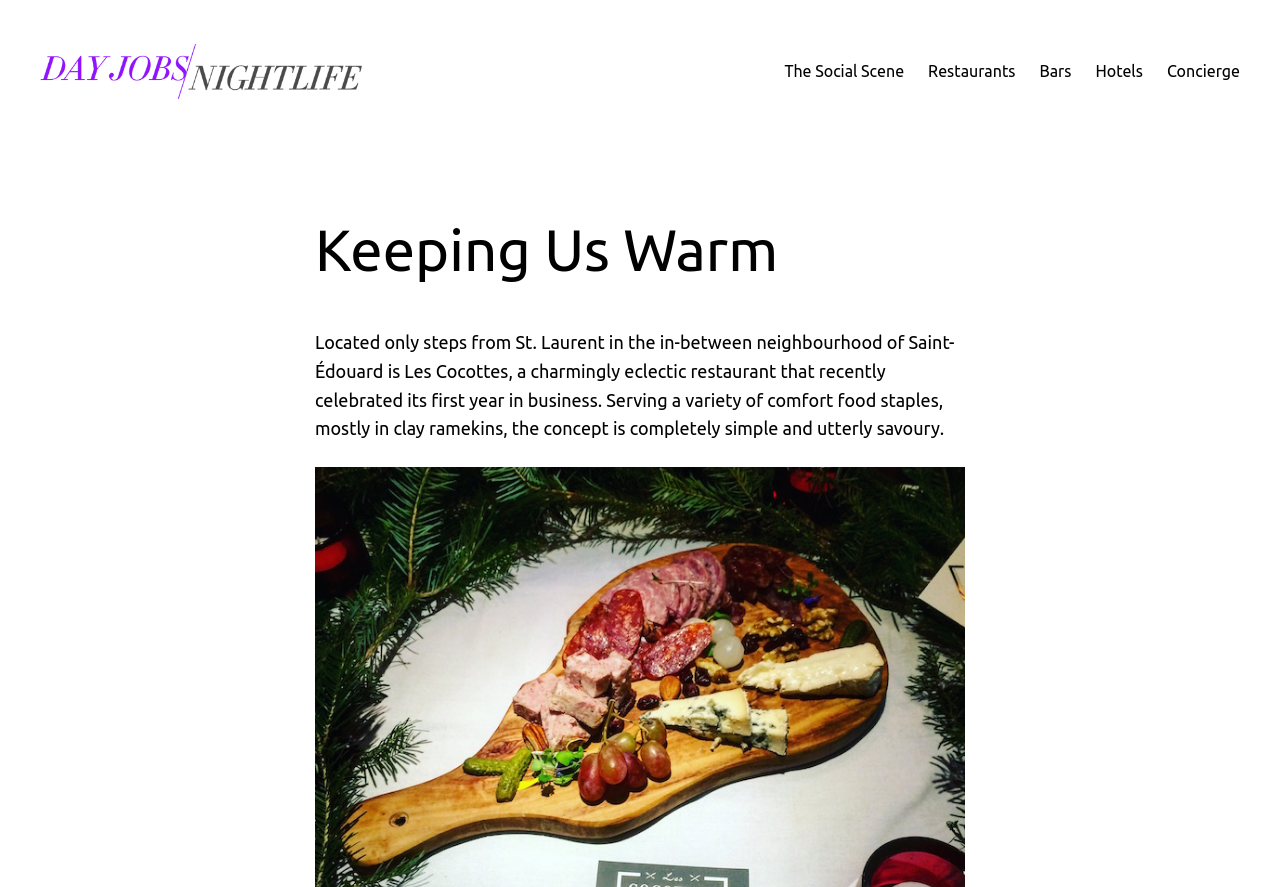What is the position of the figure element?
Refer to the image and provide a one-word or short phrase answer.

Top-left